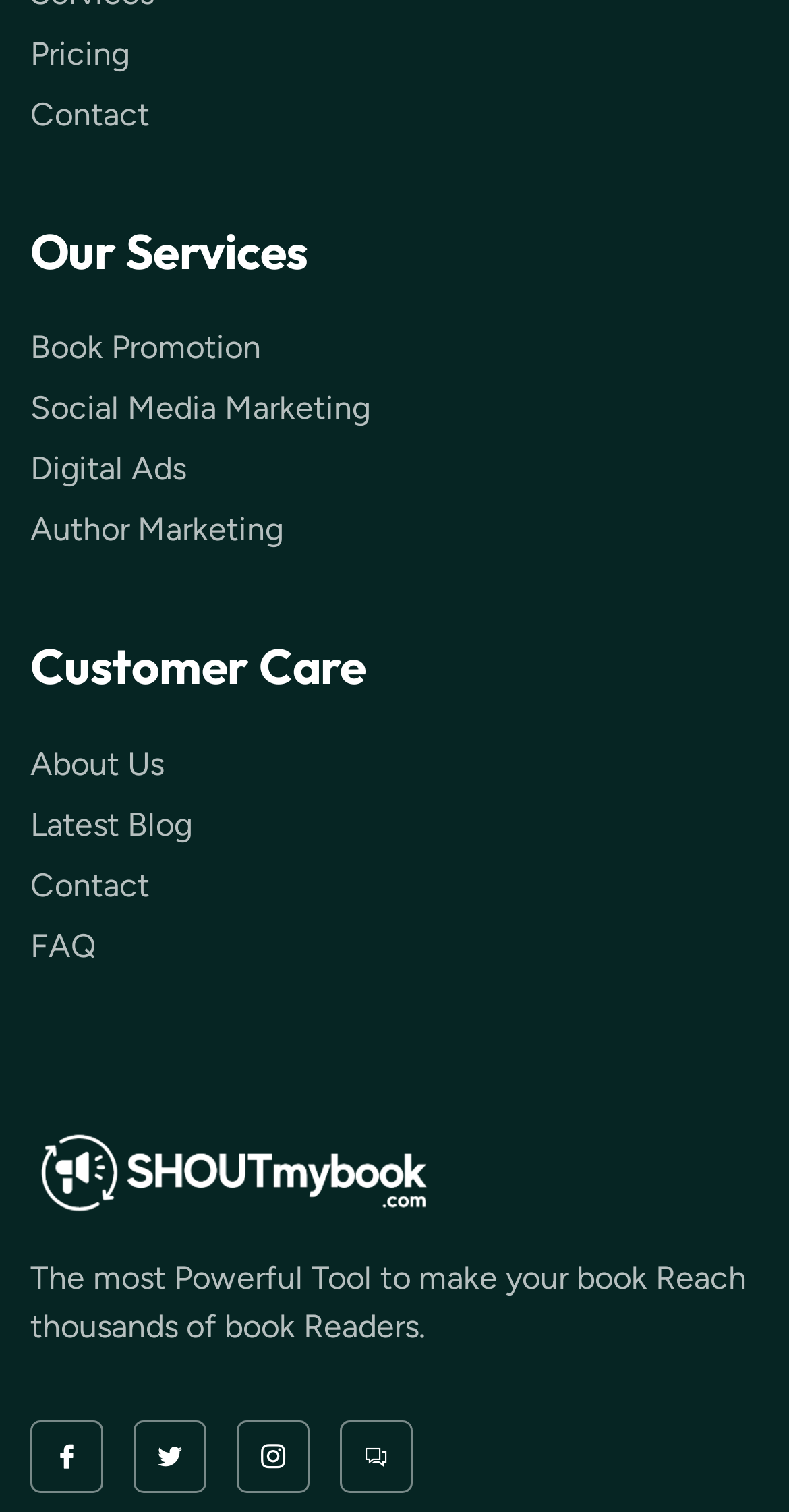Find the bounding box coordinates of the element I should click to carry out the following instruction: "Click the Facebook link".

None